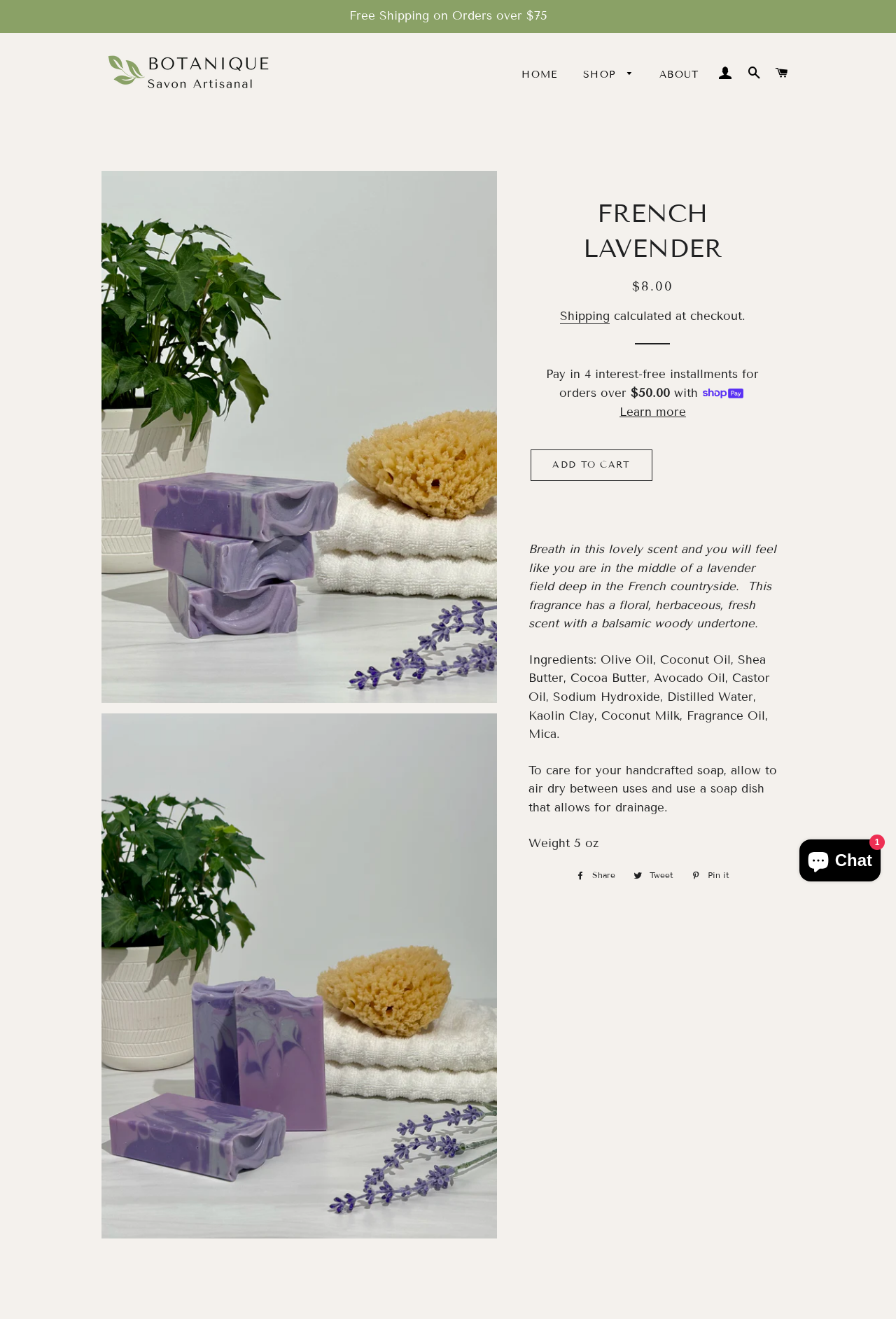What is the name of the soap?
From the image, respond using a single word or phrase.

French Lavender